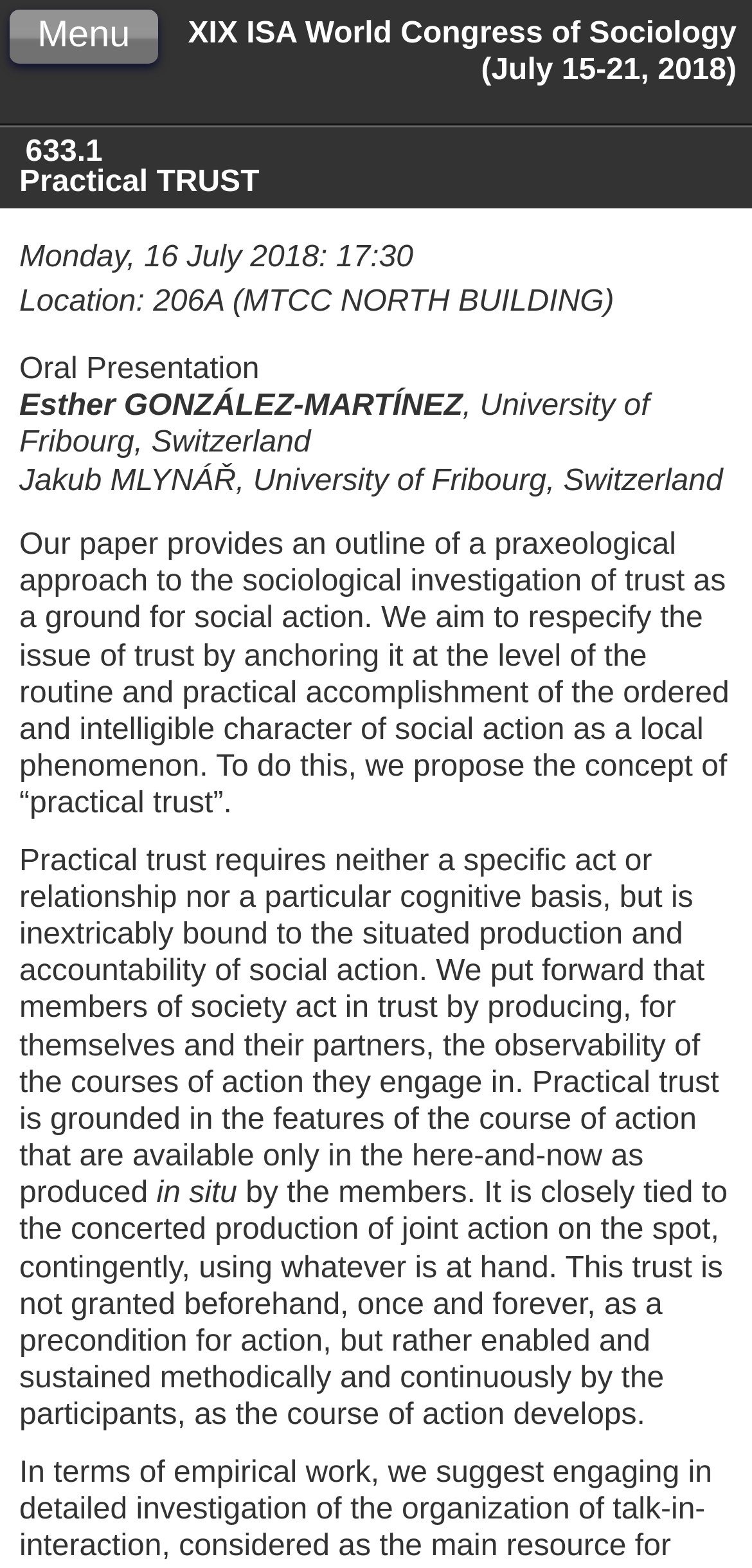Please find and provide the title of the webpage.

XIX ISA World Congress of Sociology (July 15-21, 2018)